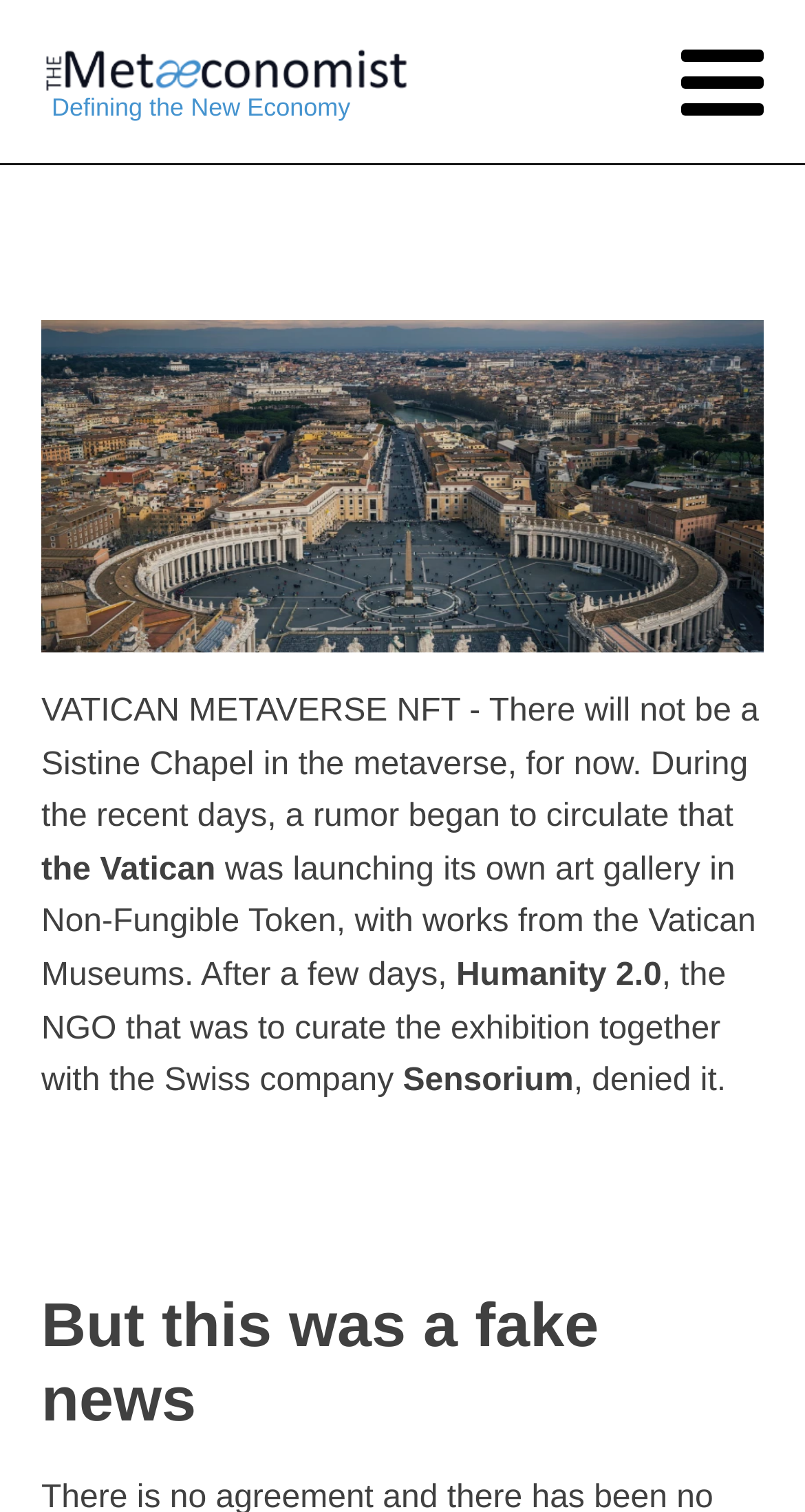Based on what you see in the screenshot, provide a thorough answer to this question: What is the name of the Swiss company mentioned in the article?

The name of the Swiss company can be found in the StaticText element with the text 'Sensorium'. This element is part of the article's content, which suggests that Sensorium is a Swiss company involved in the topic of the article.